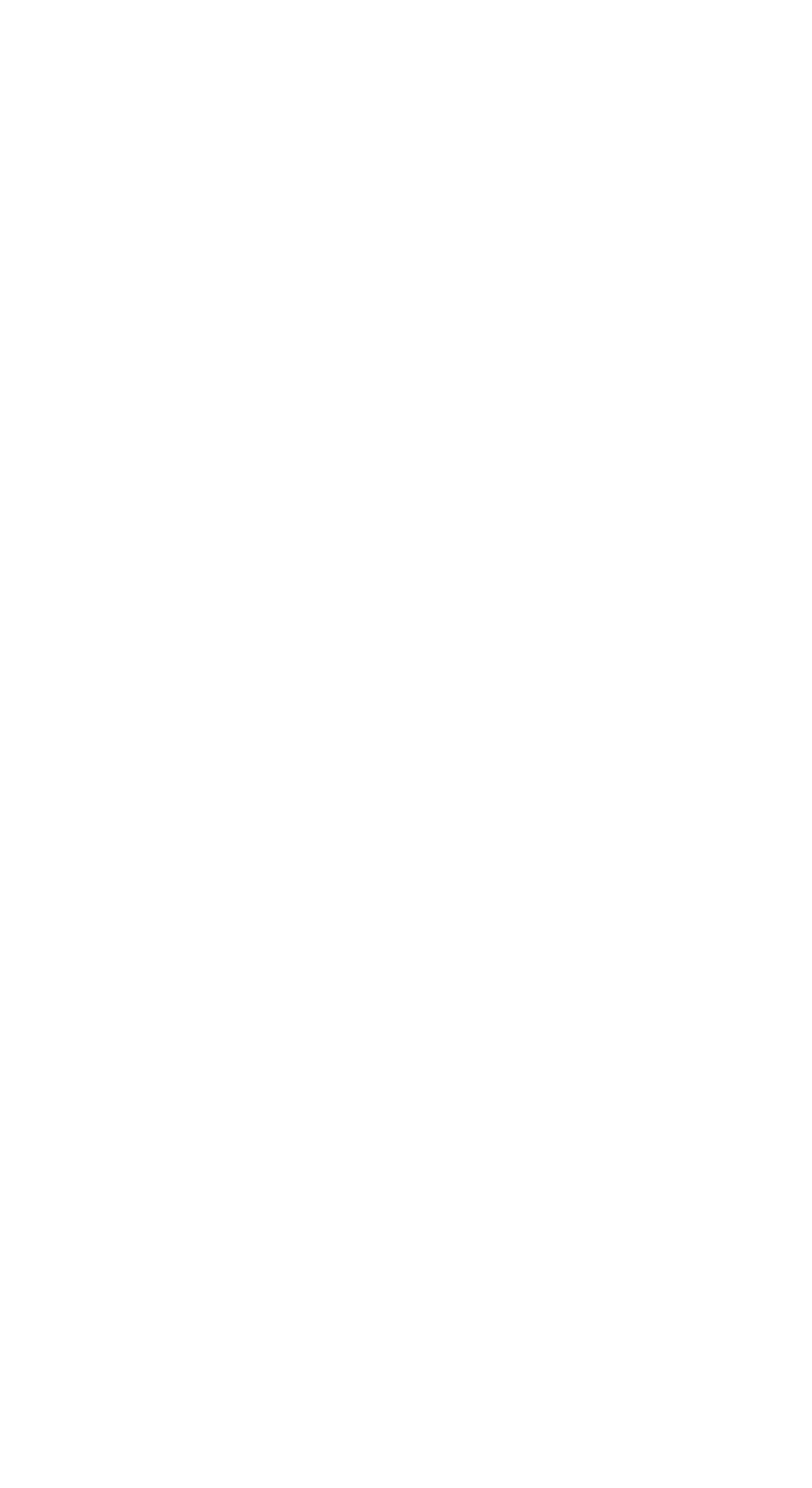Locate the bounding box coordinates of the region to be clicked to comply with the following instruction: "Select 26 inch tyre size". The coordinates must be four float numbers between 0 and 1, in the form [left, top, right, bottom].

[0.027, 0.011, 0.16, 0.062]